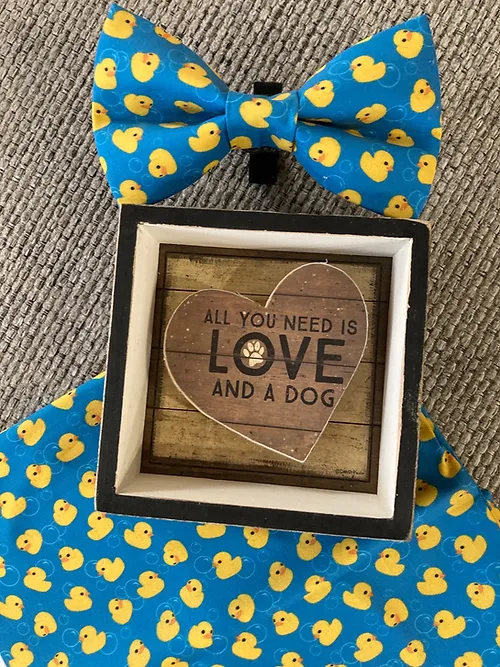What is the shape of the decorative framed piece?
Based on the screenshot, provide your answer in one word or phrase.

Heart